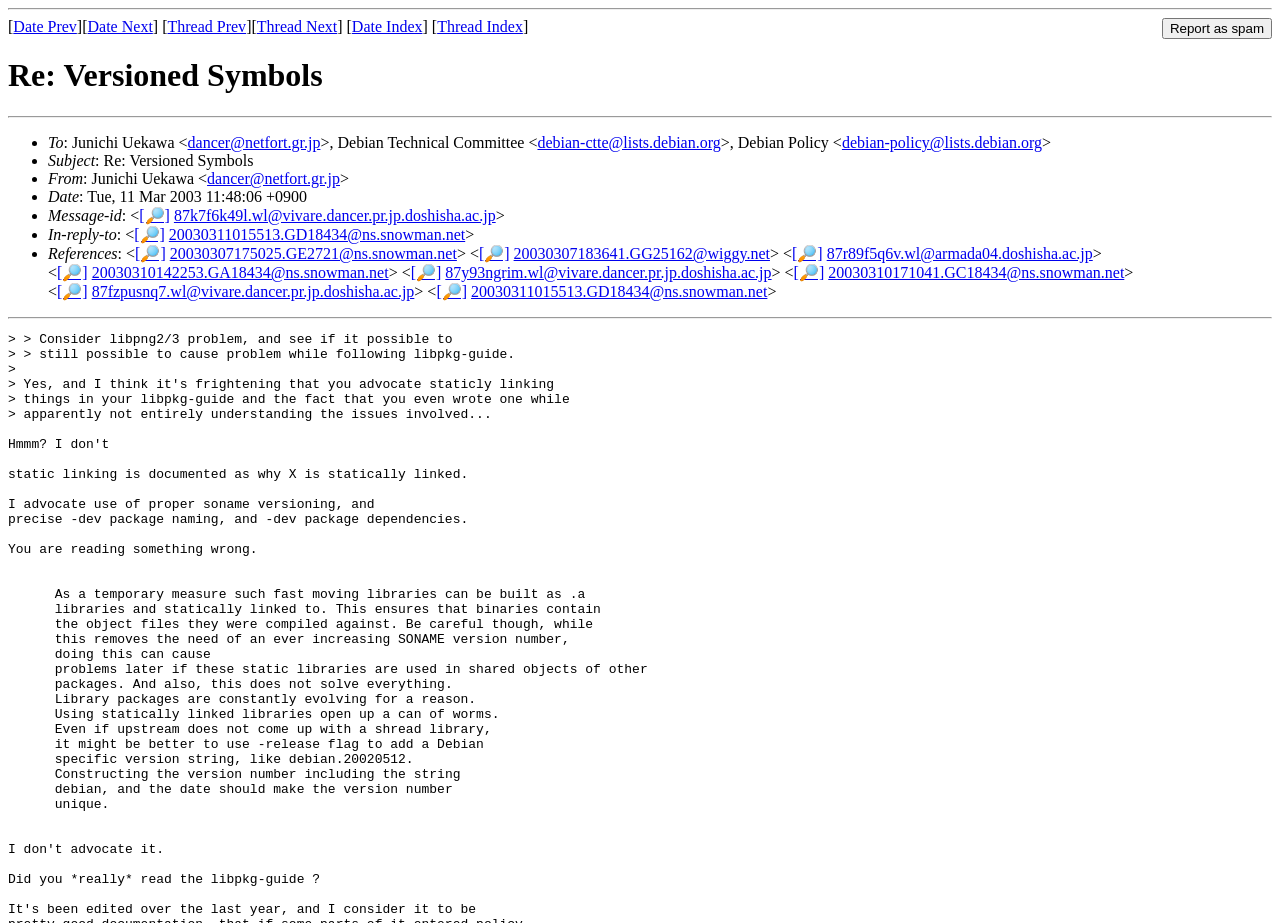What is the message ID of this email?
Based on the visual, give a brief answer using one word or a short phrase.

87k7f6k49l.wl@vivare.dancer.pr.jp.doshisha.ac.jp